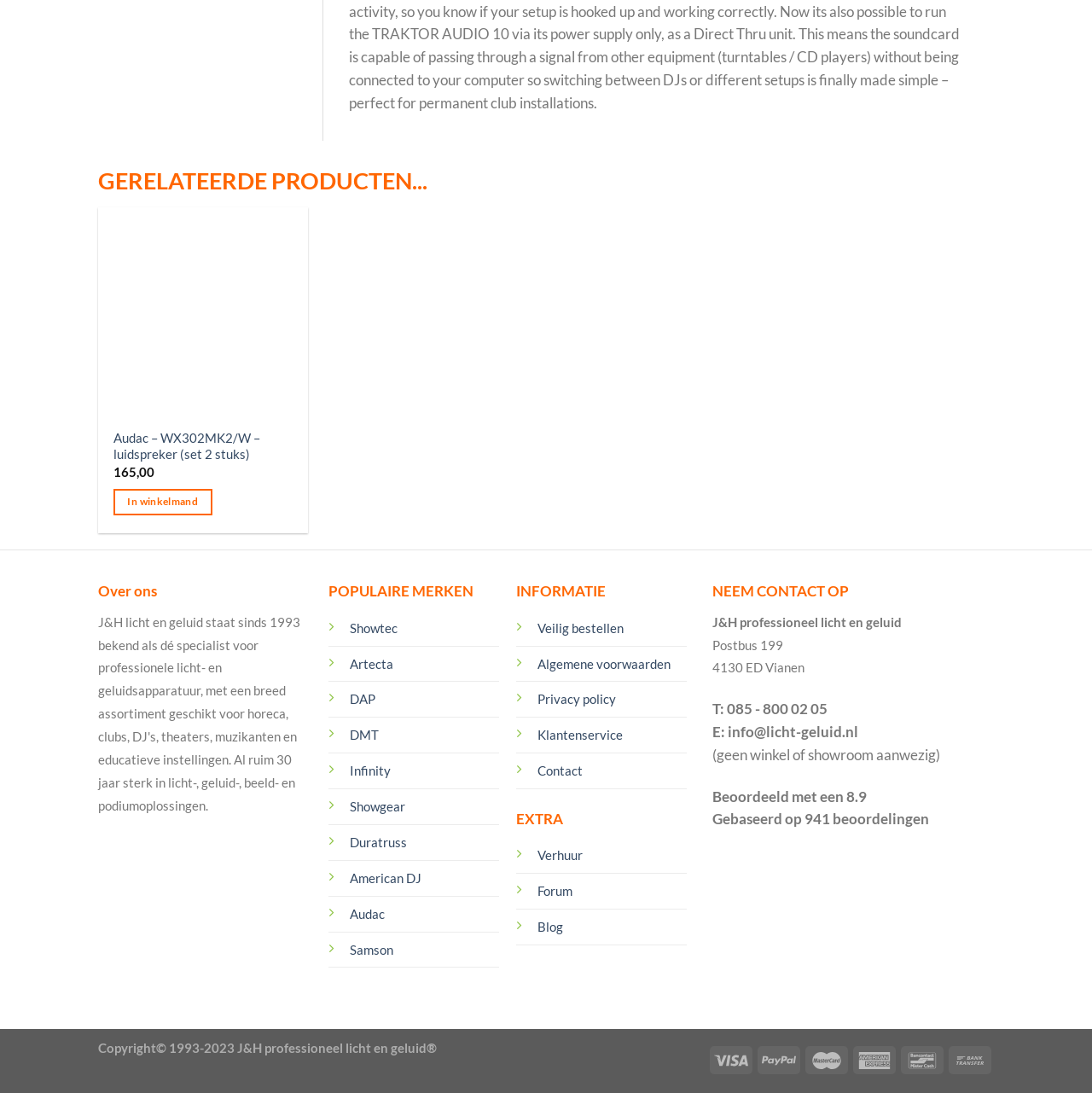Locate the bounding box of the UI element defined by this description: "Veilig bestellen". The coordinates should be given as four float numbers between 0 and 1, formatted as [left, top, right, bottom].

[0.492, 0.567, 0.571, 0.581]